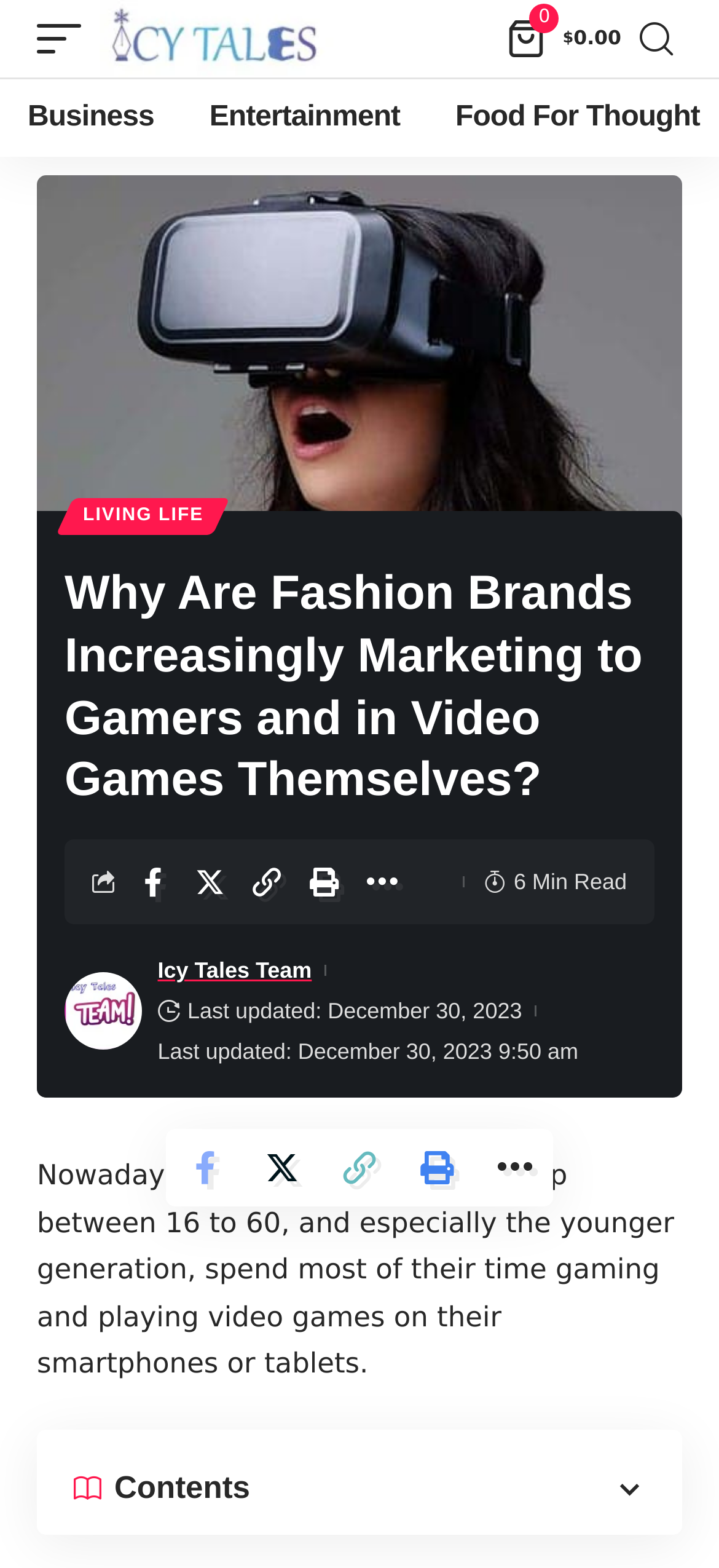How long does it take to read the article?
Please respond to the question thoroughly and include all relevant details.

The reading time of the article is mentioned below the title, which is 6 minutes.